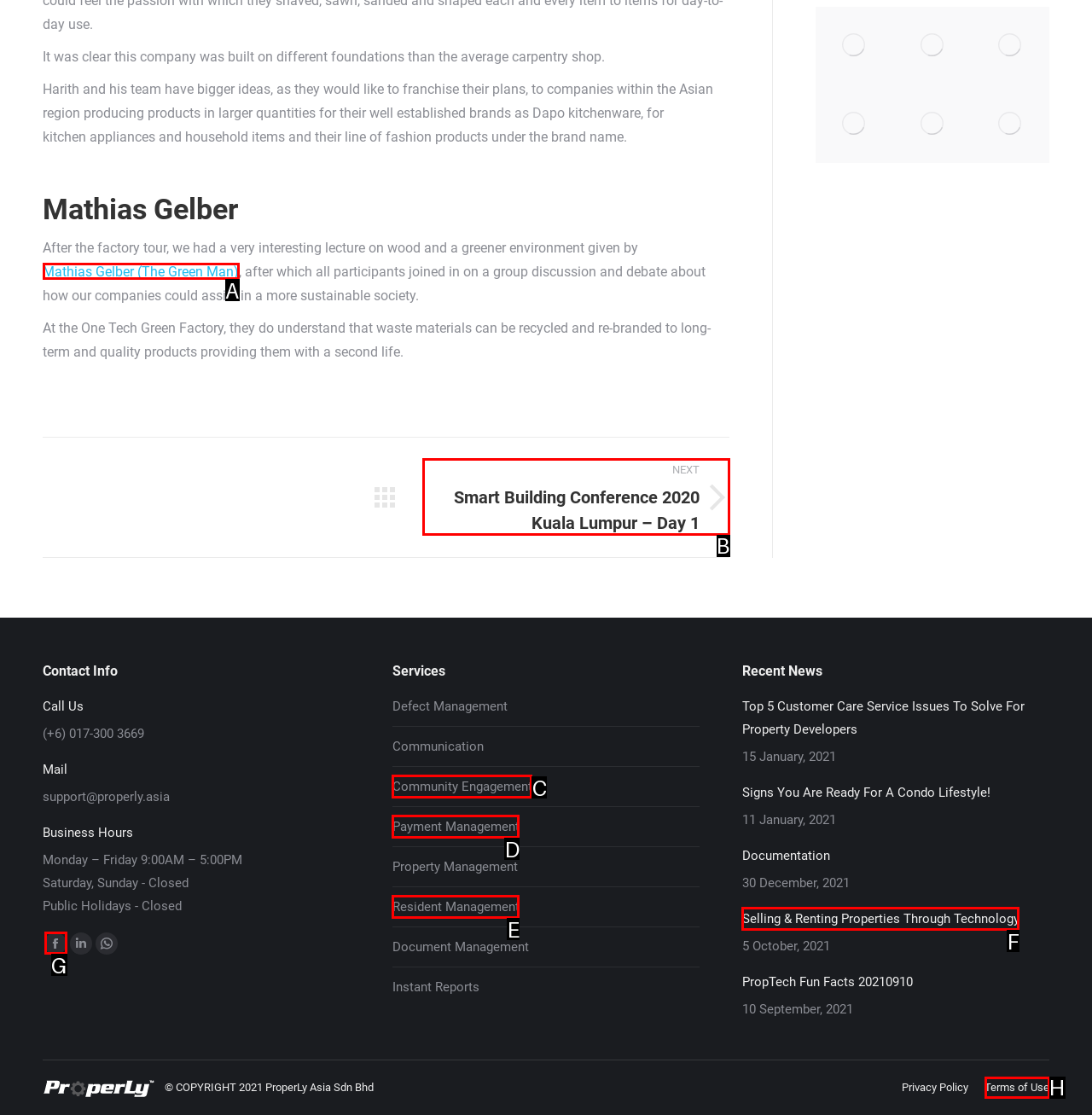Which option should be clicked to complete this task: Click on the 'Next post: Smart Building Conference 2020 Kuala Lumpur – Day 1' link
Reply with the letter of the correct choice from the given choices.

B